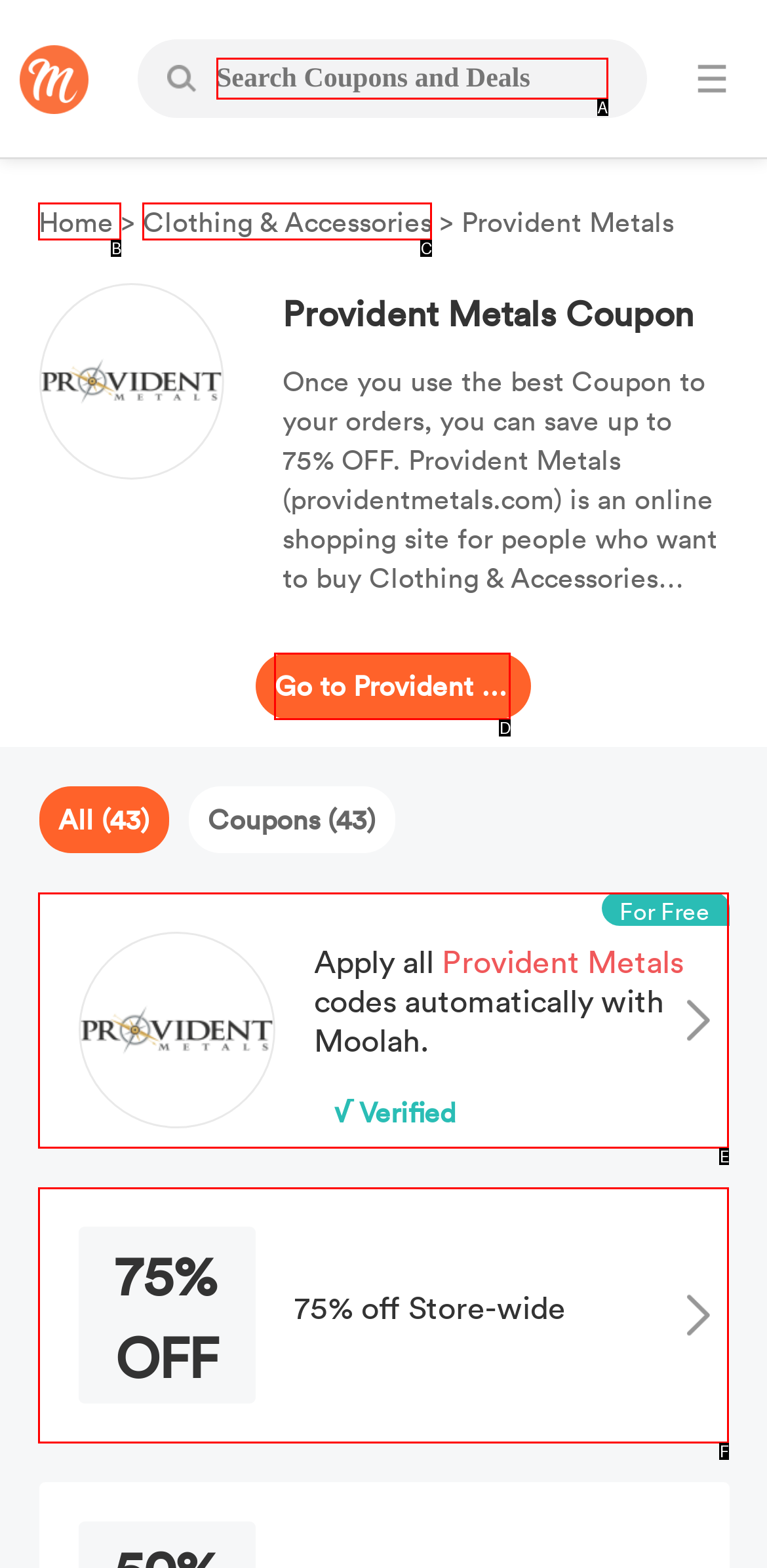Determine the option that best fits the description: FOUND:ling Reusery
Reply with the letter of the correct option directly.

None